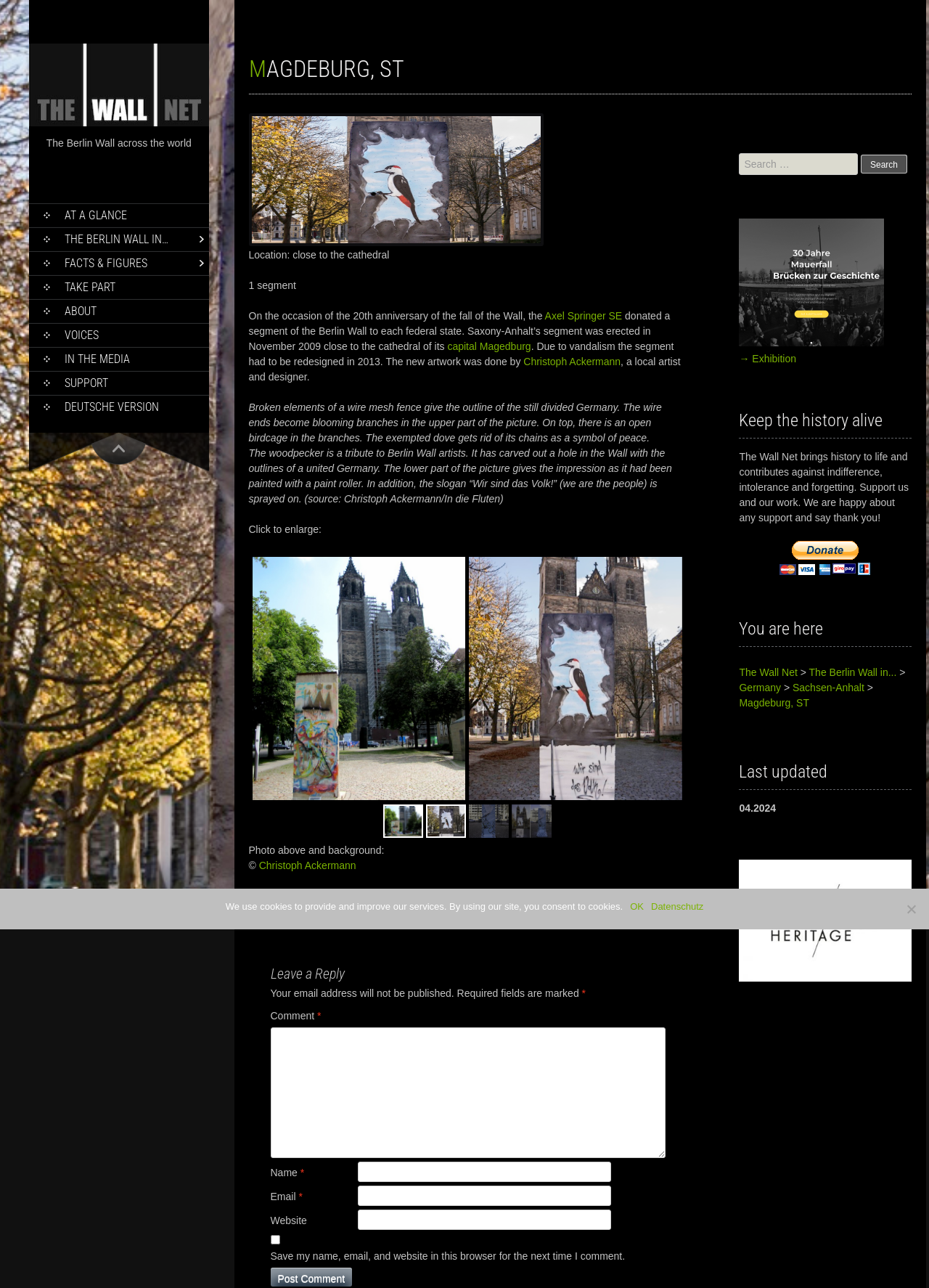Identify the bounding box coordinates of the region that should be clicked to execute the following instruction: "Click the 'AT A GLANCE' link".

[0.031, 0.158, 0.225, 0.176]